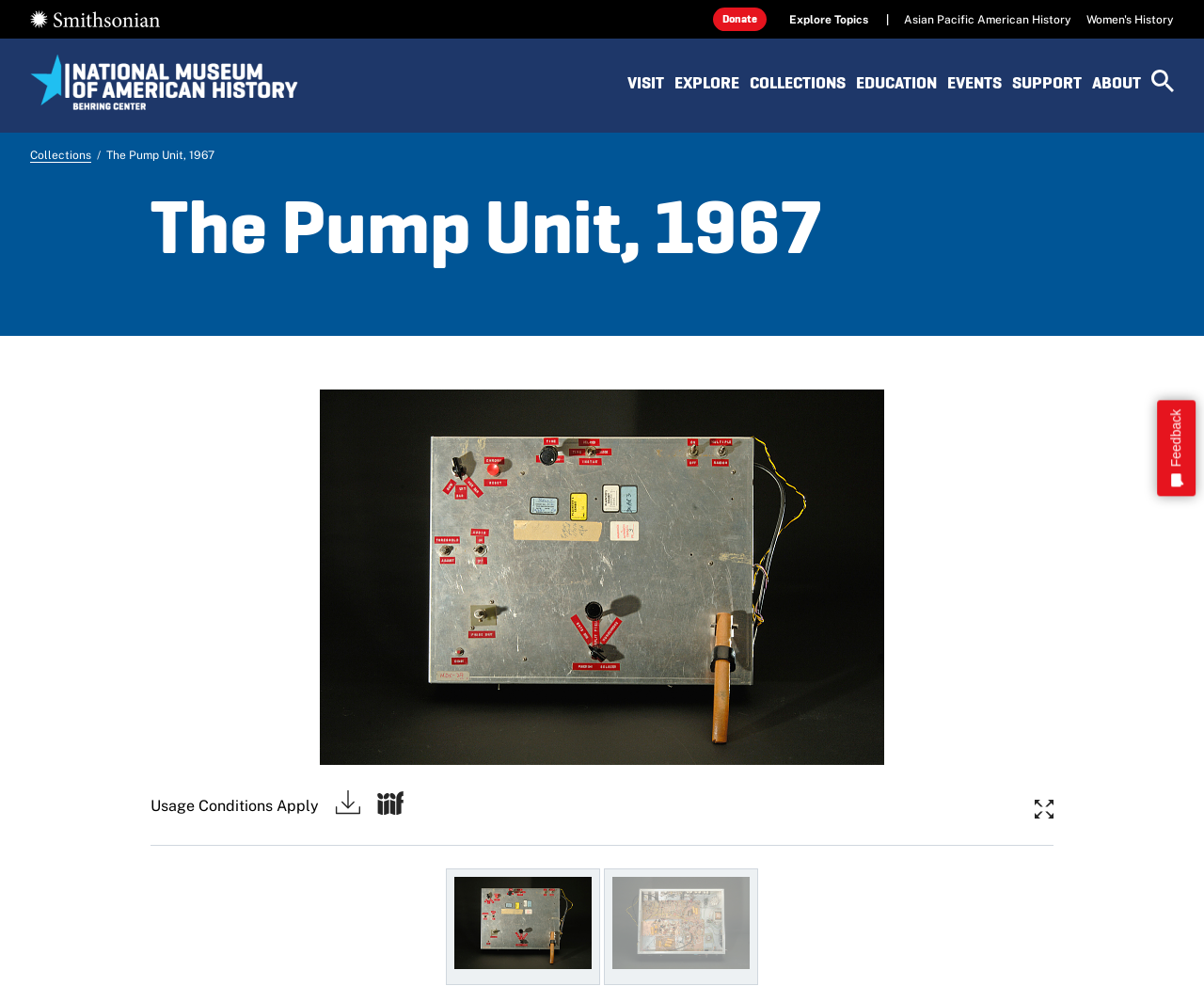Please determine the bounding box coordinates of the element's region to click in order to carry out the following instruction: "Donate". The coordinates should be four float numbers between 0 and 1, i.e., [left, top, right, bottom].

[0.592, 0.008, 0.637, 0.031]